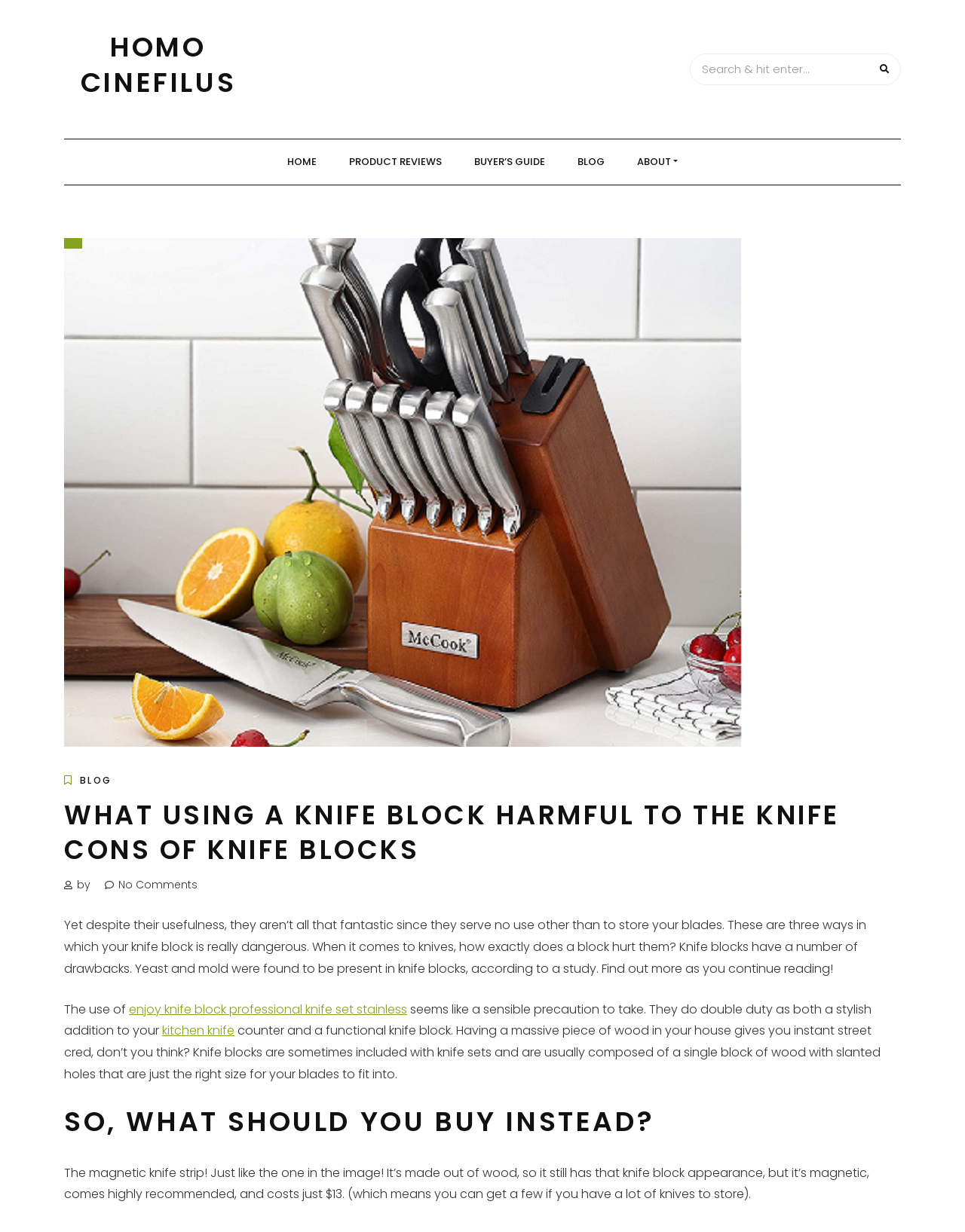Please specify the bounding box coordinates of the clickable region necessary for completing the following instruction: "Explore the PRODUCT REVIEWS". The coordinates must consist of four float numbers between 0 and 1, i.e., [left, top, right, bottom].

[0.346, 0.113, 0.473, 0.15]